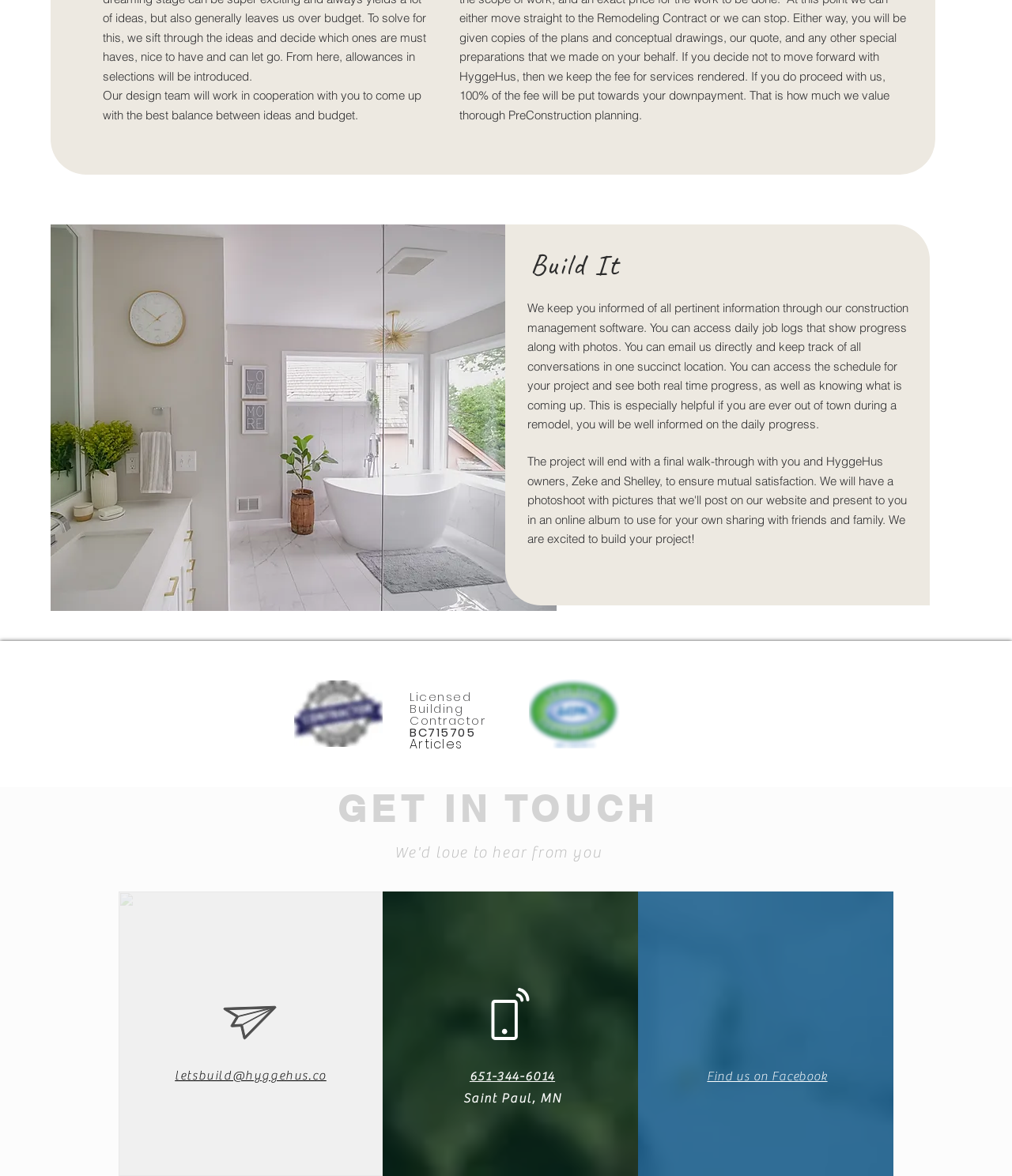With reference to the screenshot, provide a detailed response to the question below:
What is the company's location?

The text 'Saint Paul, MN' is located at the bottom of the page, indicating the company's location.